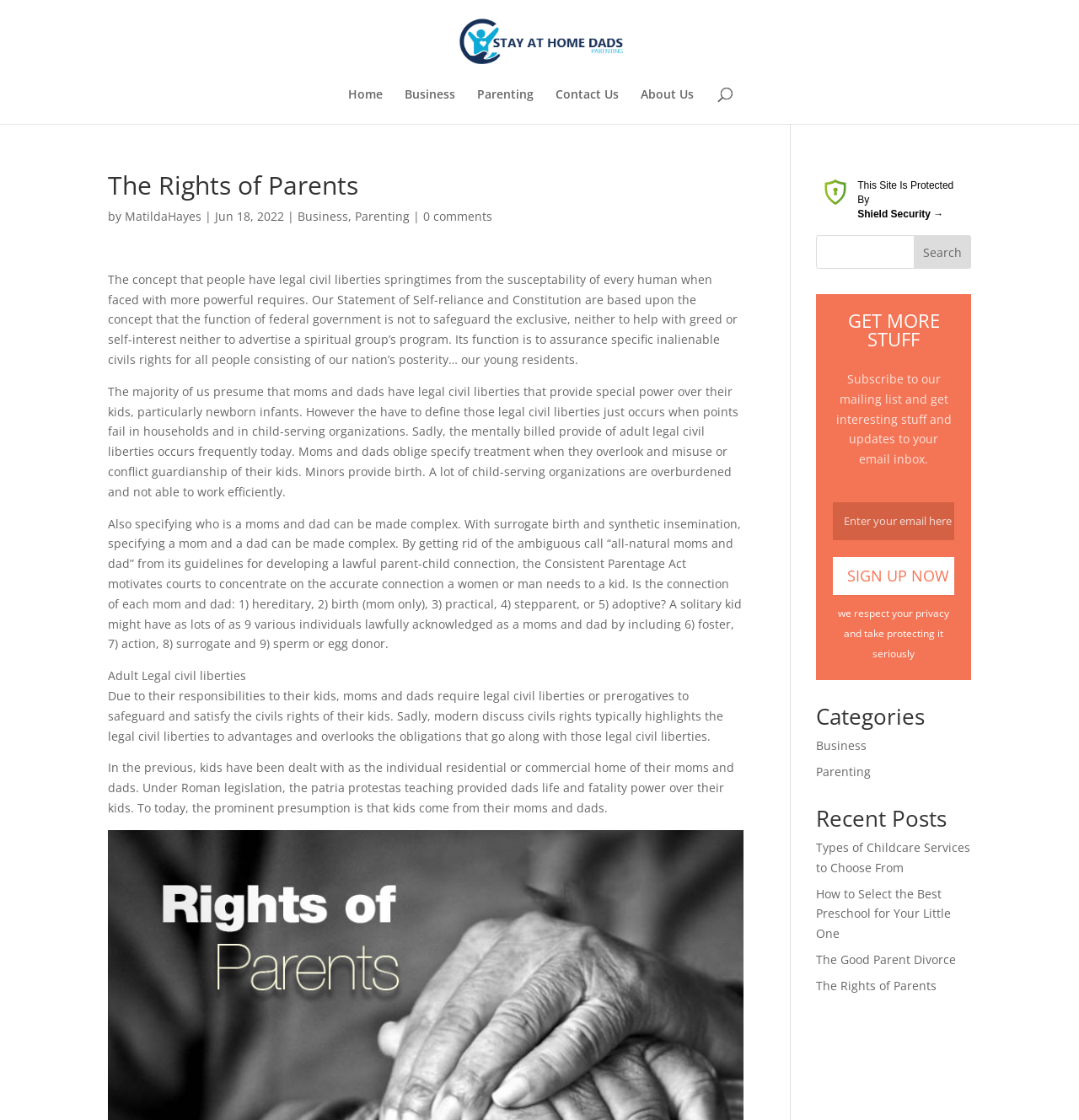What is the name of the website?
Provide a one-word or short-phrase answer based on the image.

The Rights of Parents - Stay at Home Dads